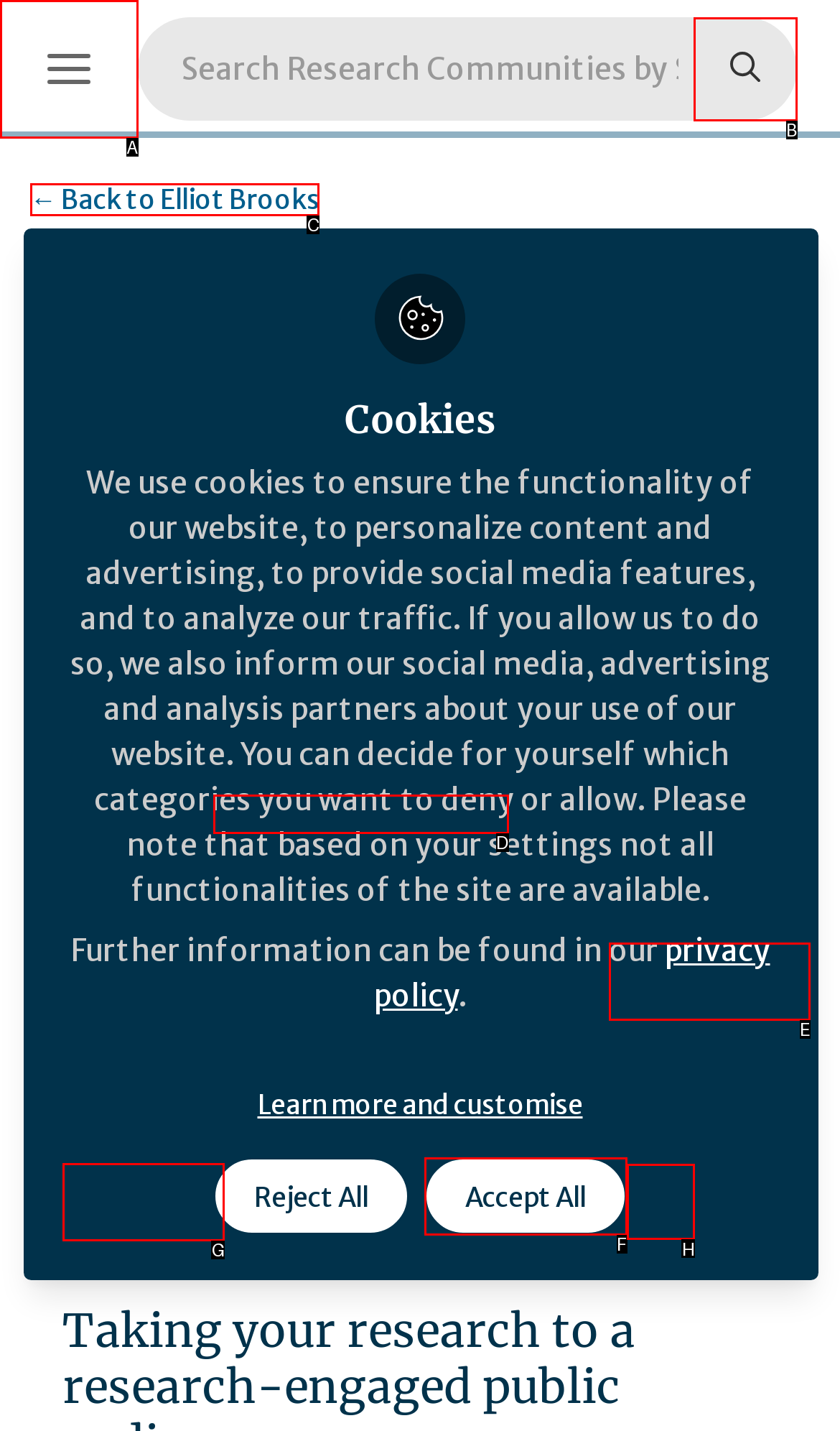From the given choices, determine which HTML element matches the description: Menu. Reply with the appropriate letter.

A